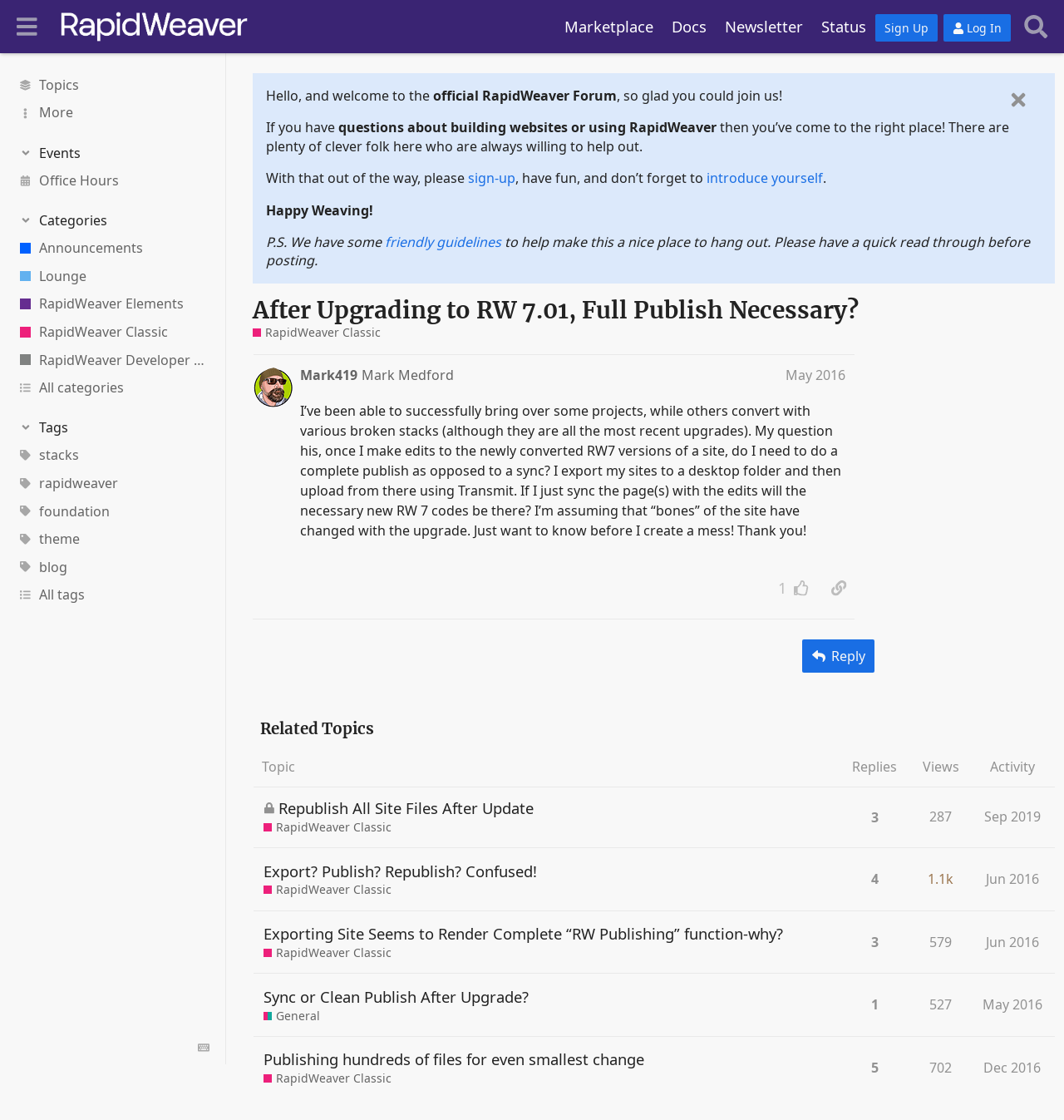Please examine the image and provide a detailed answer to the question: What is the purpose of the forum?

The purpose of the forum can be inferred from the various links and categories on the webpage, which suggest that the forum is a platform for discussing and sharing knowledge about RapidWeaver, a website building tool.